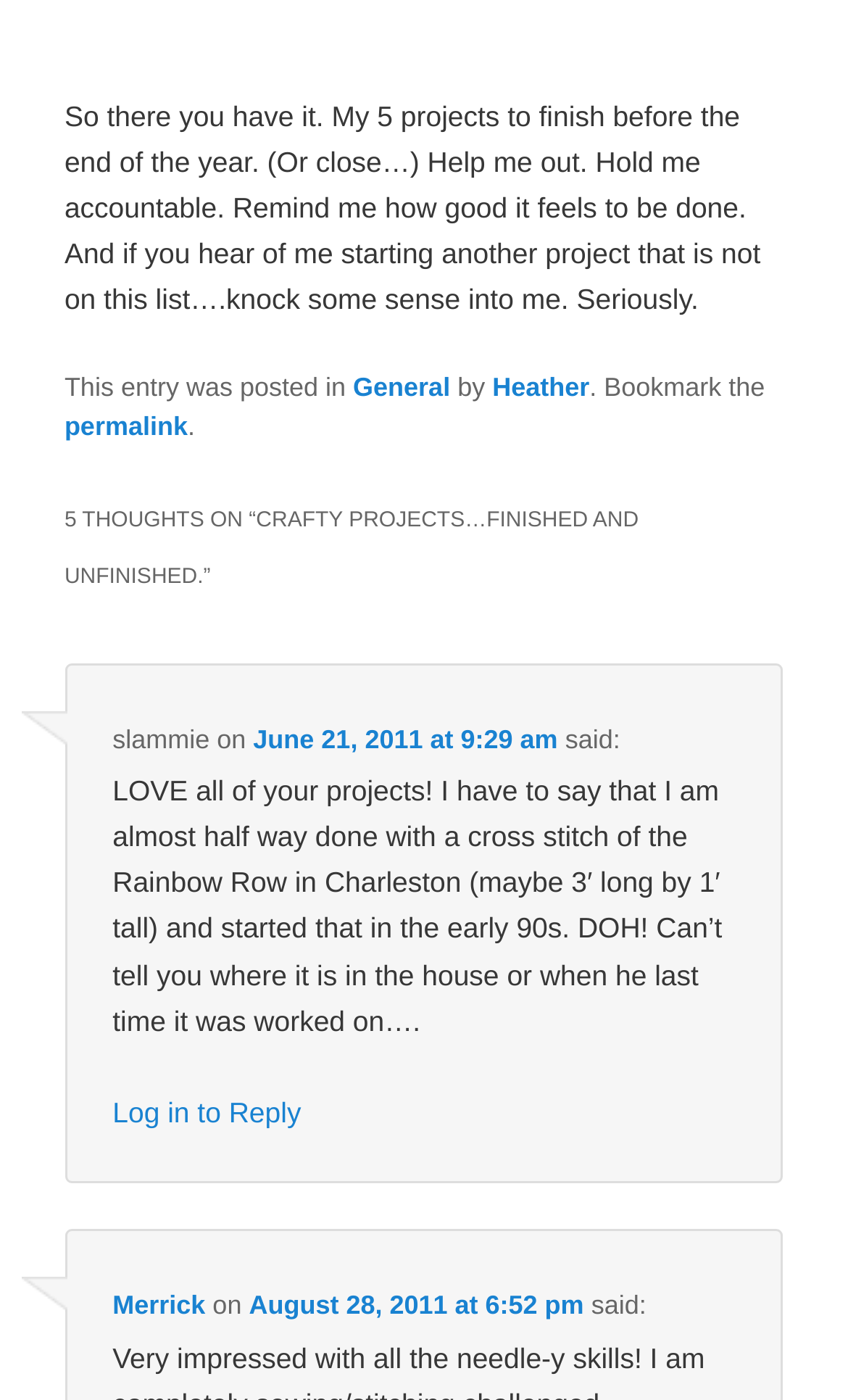Locate the bounding box coordinates of the clickable area to execute the instruction: "Click the 'Merrick' author link". Provide the coordinates as four float numbers between 0 and 1, represented as [left, top, right, bottom].

[0.133, 0.922, 0.242, 0.944]